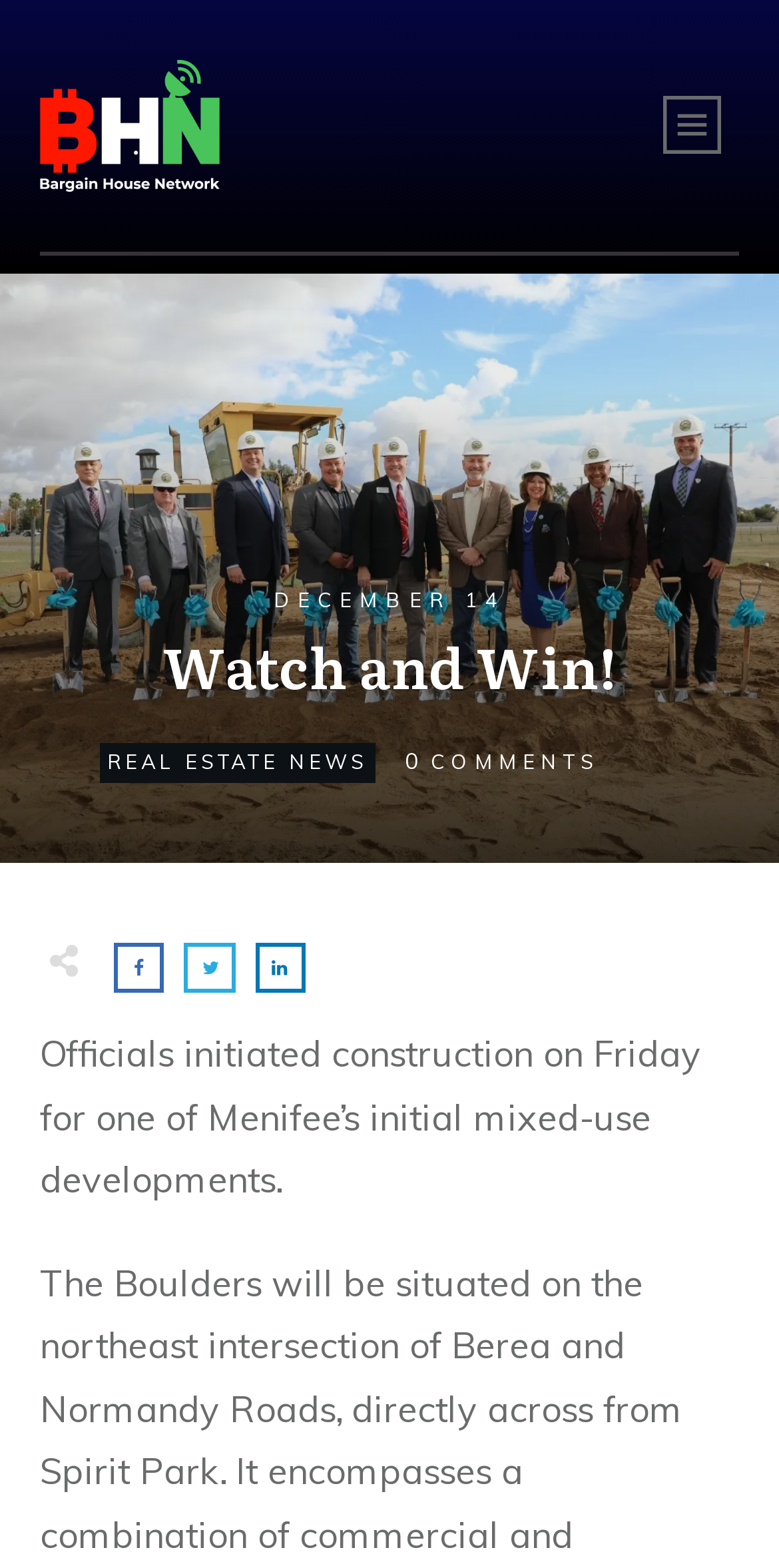Respond with a single word or short phrase to the following question: 
What is the development mentioned in the article?

The Boulders multi-purpose project